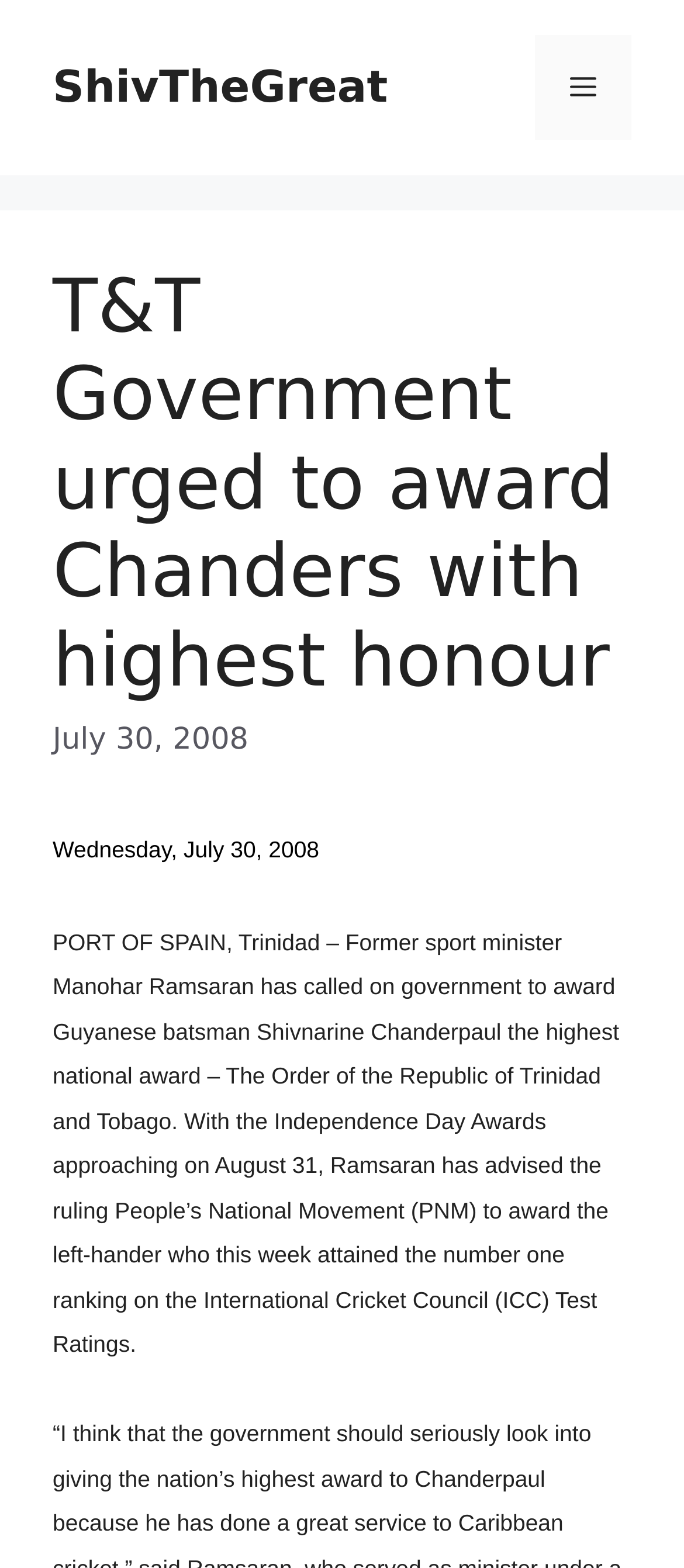Using the format (top-left x, top-left y, bottom-right x, bottom-right y), provide the bounding box coordinates for the described UI element. All values should be floating point numbers between 0 and 1: ShivTheGreat

[0.077, 0.039, 0.567, 0.072]